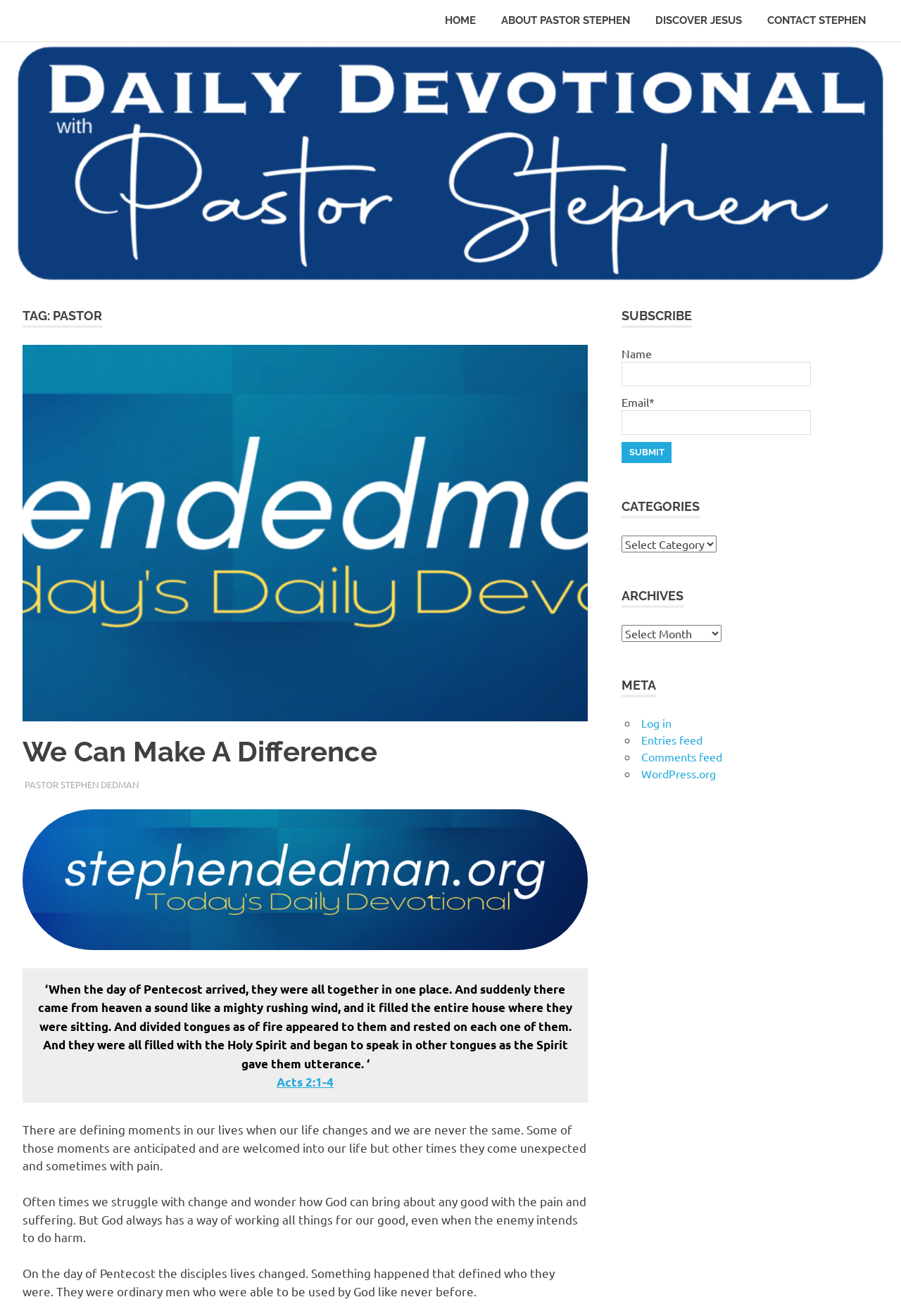How many navigation links are in the primary menu?
Look at the image and answer the question with a single word or phrase.

4